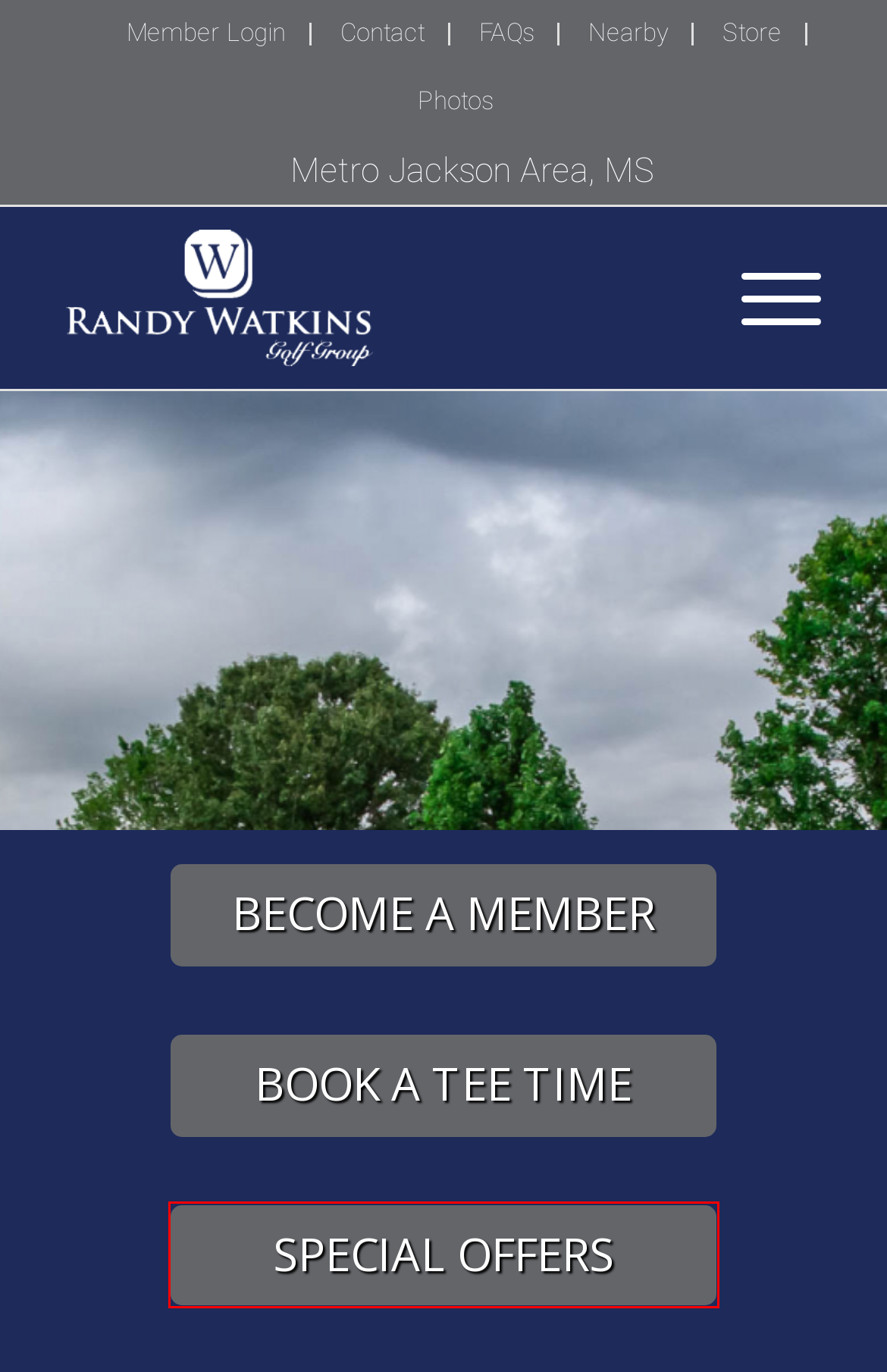Provided is a screenshot of a webpage with a red bounding box around an element. Select the most accurate webpage description for the page that appears after clicking the highlighted element. Here are the candidates:
A. Membership - Randy Watkins Golf Group
B. FAQs - Randy Watkins Golf Group
C. Contact - Randy Watkins Golf Group
D. Specials - Randy Watkins Golf Group
E. Online Store - Randy Watkins Golf Group
F. Photos - Randy Watkins Golf Group
G. Book A Tee Time - Randy Watkins Golf Group
H. Nearby - Randy Watkins Golf Group

D